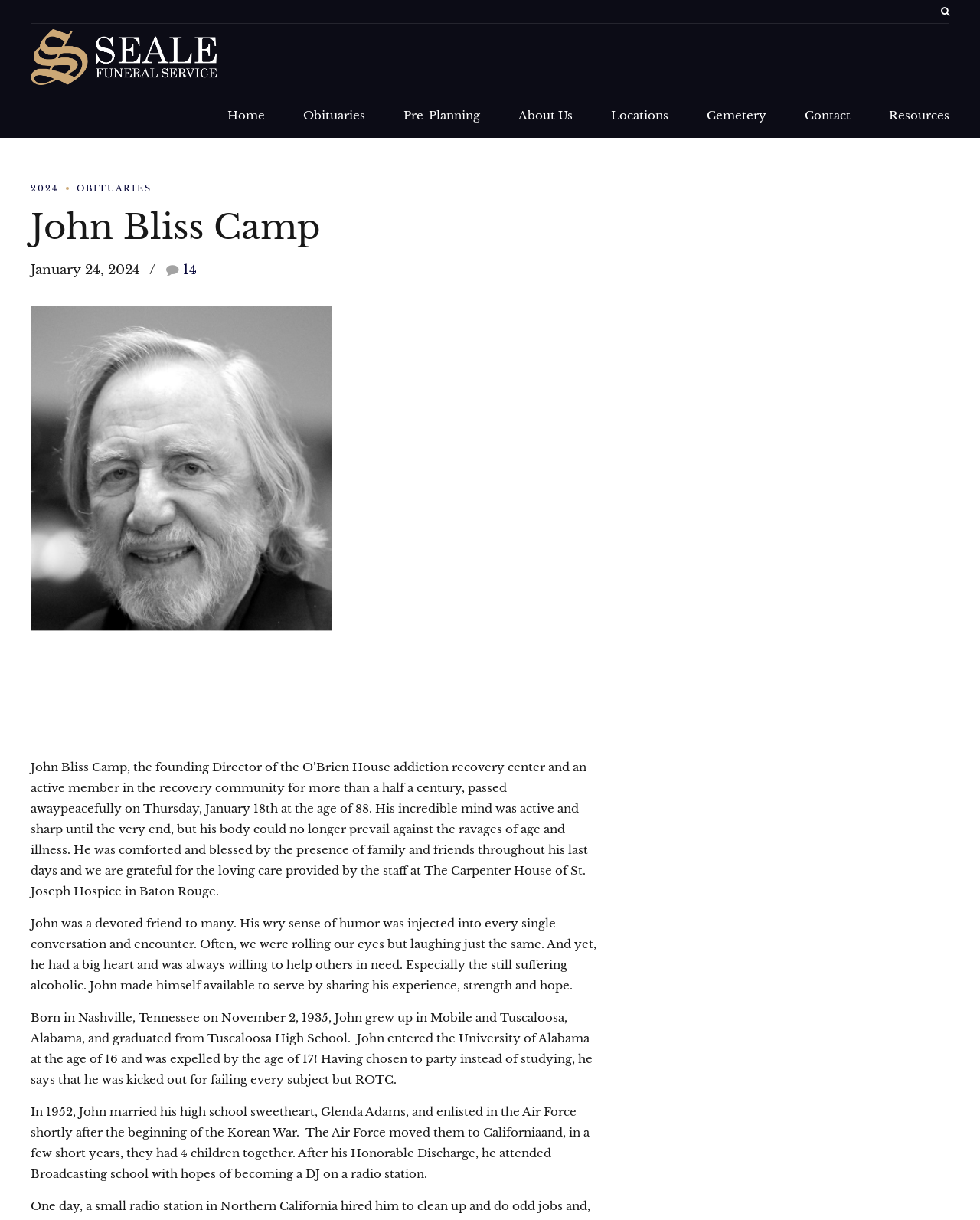Please respond in a single word or phrase: 
How old was John Bliss Camp when he passed away?

88